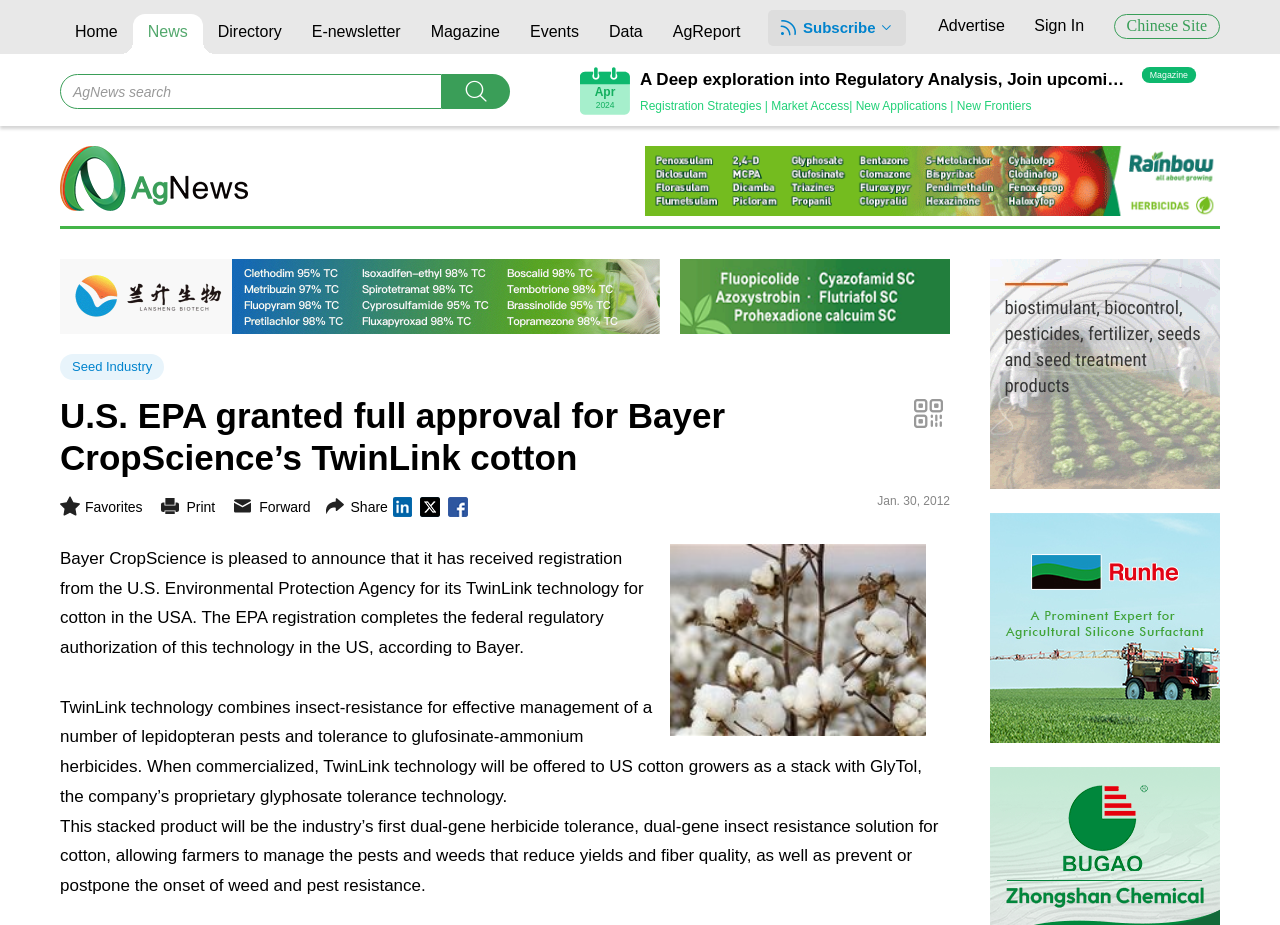What is the name of the company that received registration from the U.S. Environmental Protection Agency?
Answer the question with a detailed explanation, including all necessary information.

The answer can be found in the paragraph of text that starts with 'Bayer CropScience is pleased to announce that it has received registration from the U.S. Environmental Protection Agency...'.